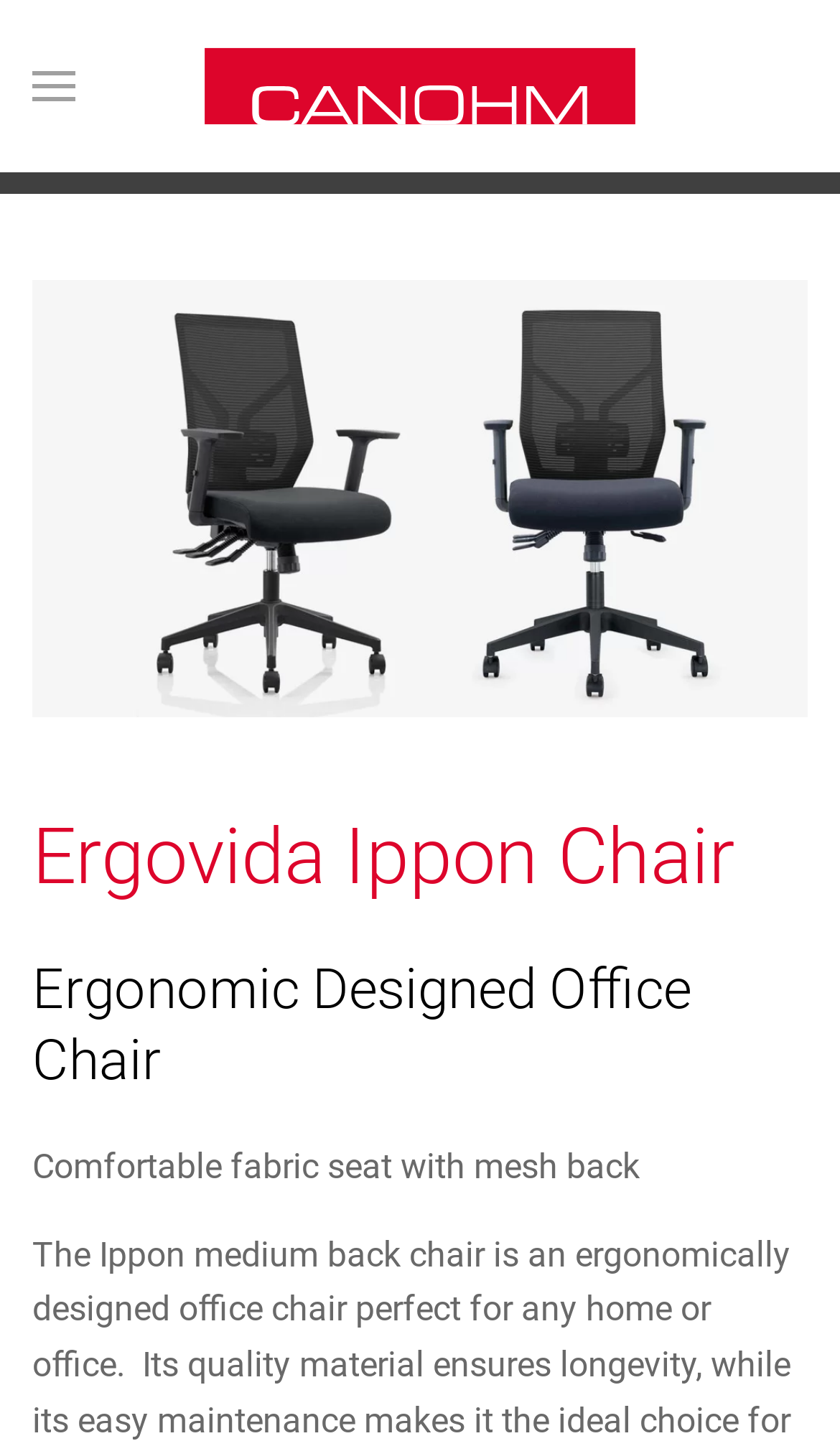Extract the main title from the webpage.

Ergovida Ippon Chair